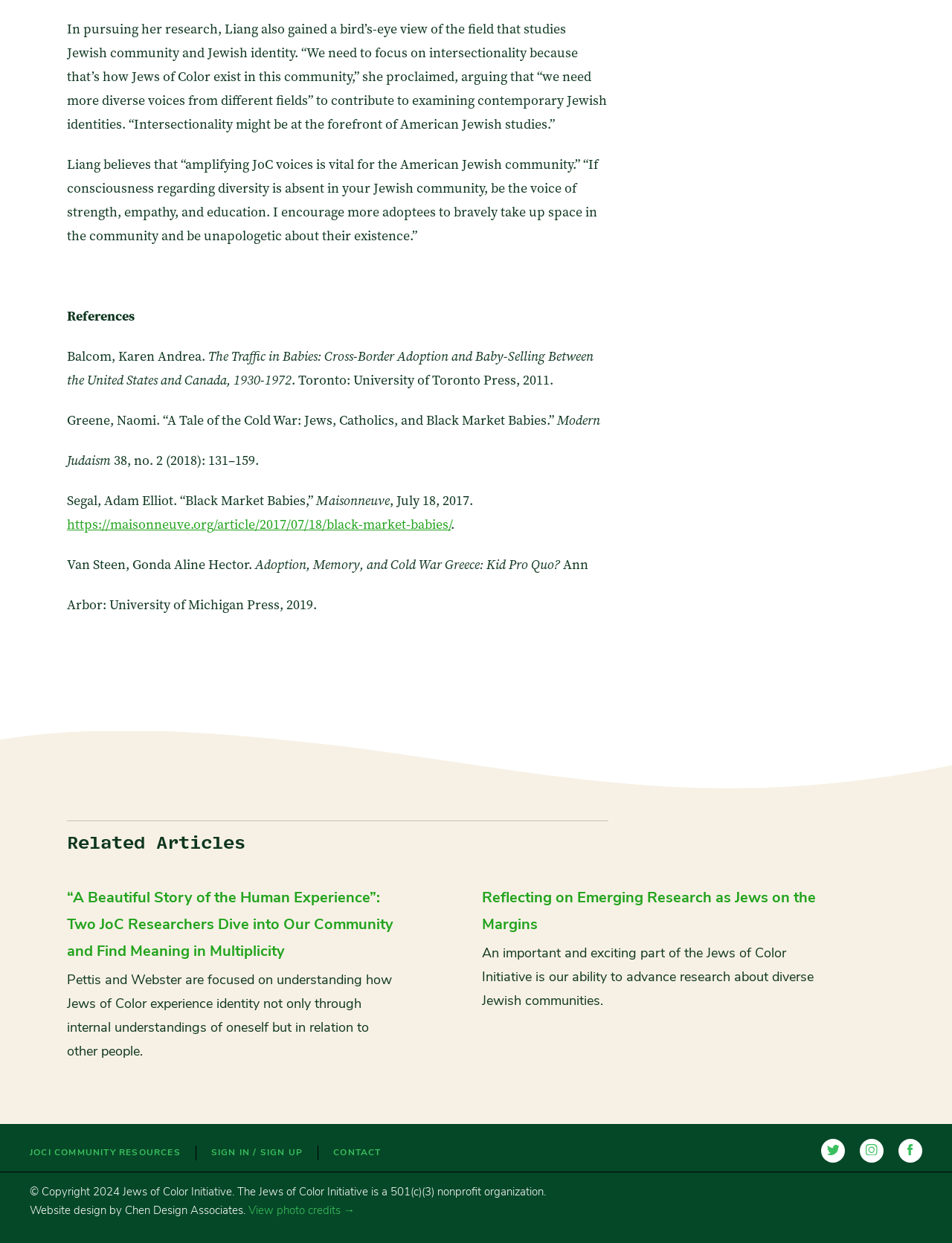Identify the bounding box coordinates for the UI element mentioned here: "Chen Design Associates". Provide the coordinates as four float values between 0 and 1, i.e., [left, top, right, bottom].

[0.131, 0.97, 0.255, 0.979]